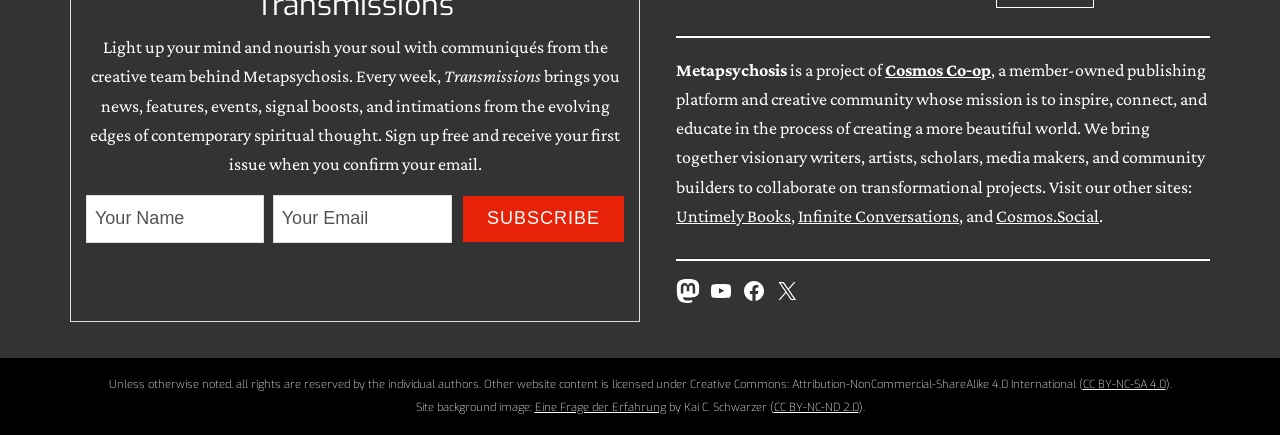What is the license for the website content?
Using the image, provide a concise answer in one word or a short phrase.

CC BY-NC-SA 4.0